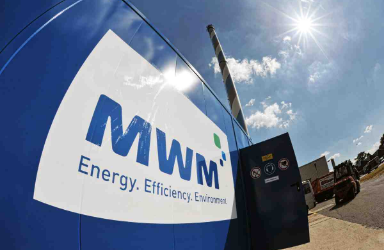What is seen in the background of the image?
Please utilize the information in the image to give a detailed response to the question.

In the background of the image, a smokestack can be seen, which is indicative of the company's operations related to energy generation, showcasing their involvement in the energy industry.